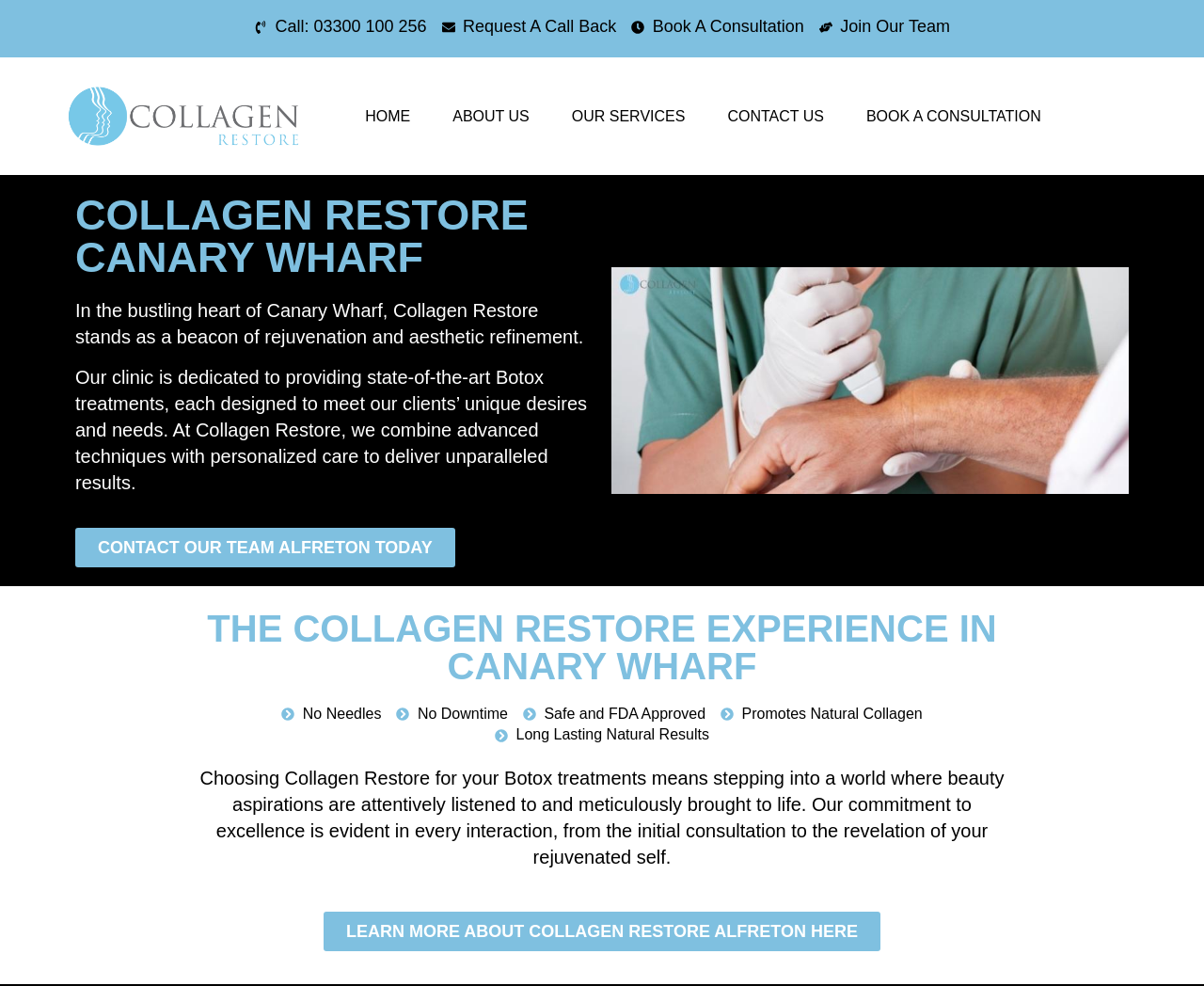Specify the bounding box coordinates of the area that needs to be clicked to achieve the following instruction: "Learn more about Collagen Restore Alfretion".

[0.269, 0.925, 0.731, 0.965]